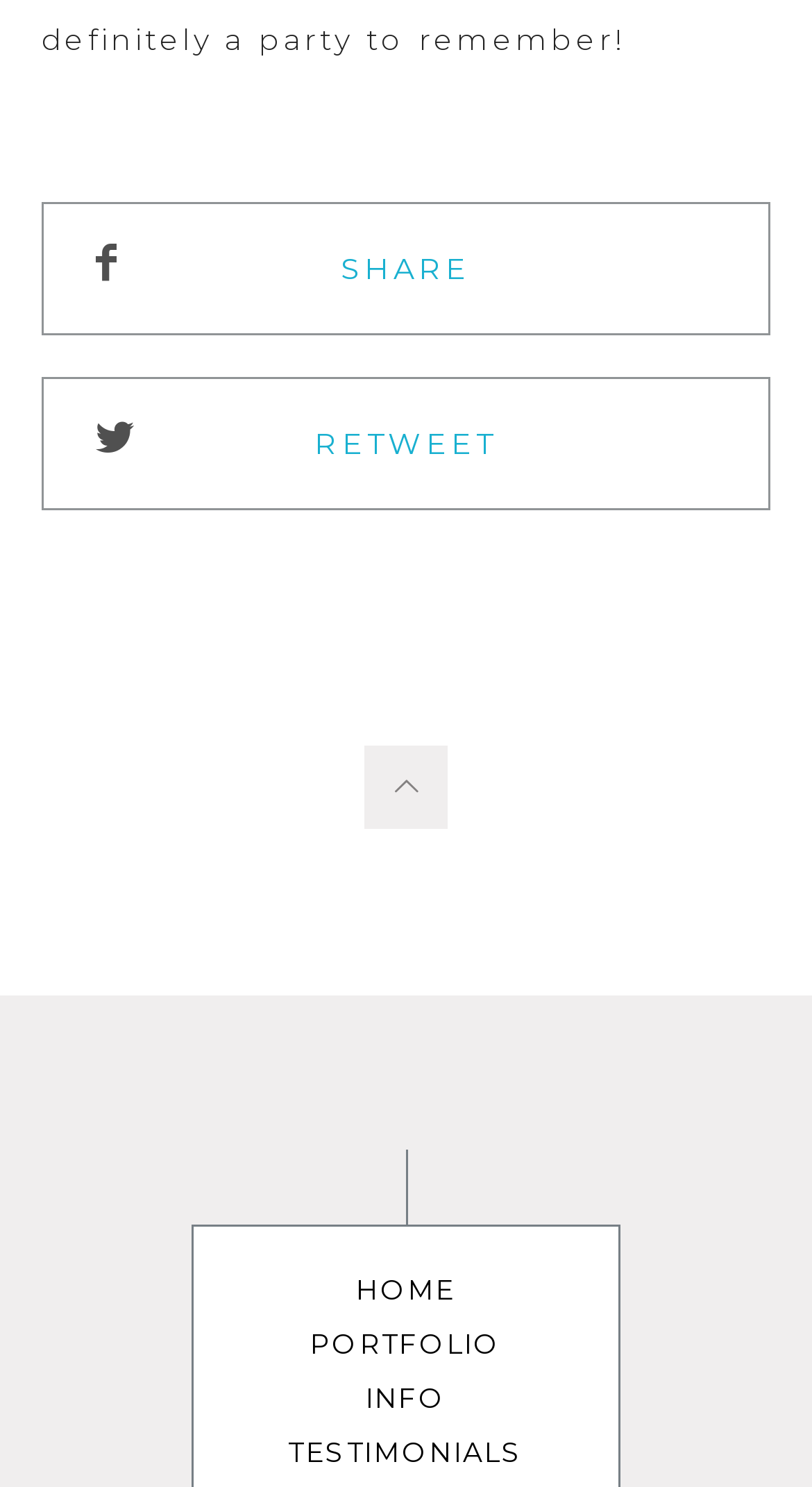Provide your answer in one word or a succinct phrase for the question: 
What is the second link in the bottom section?

PORTFOLIO